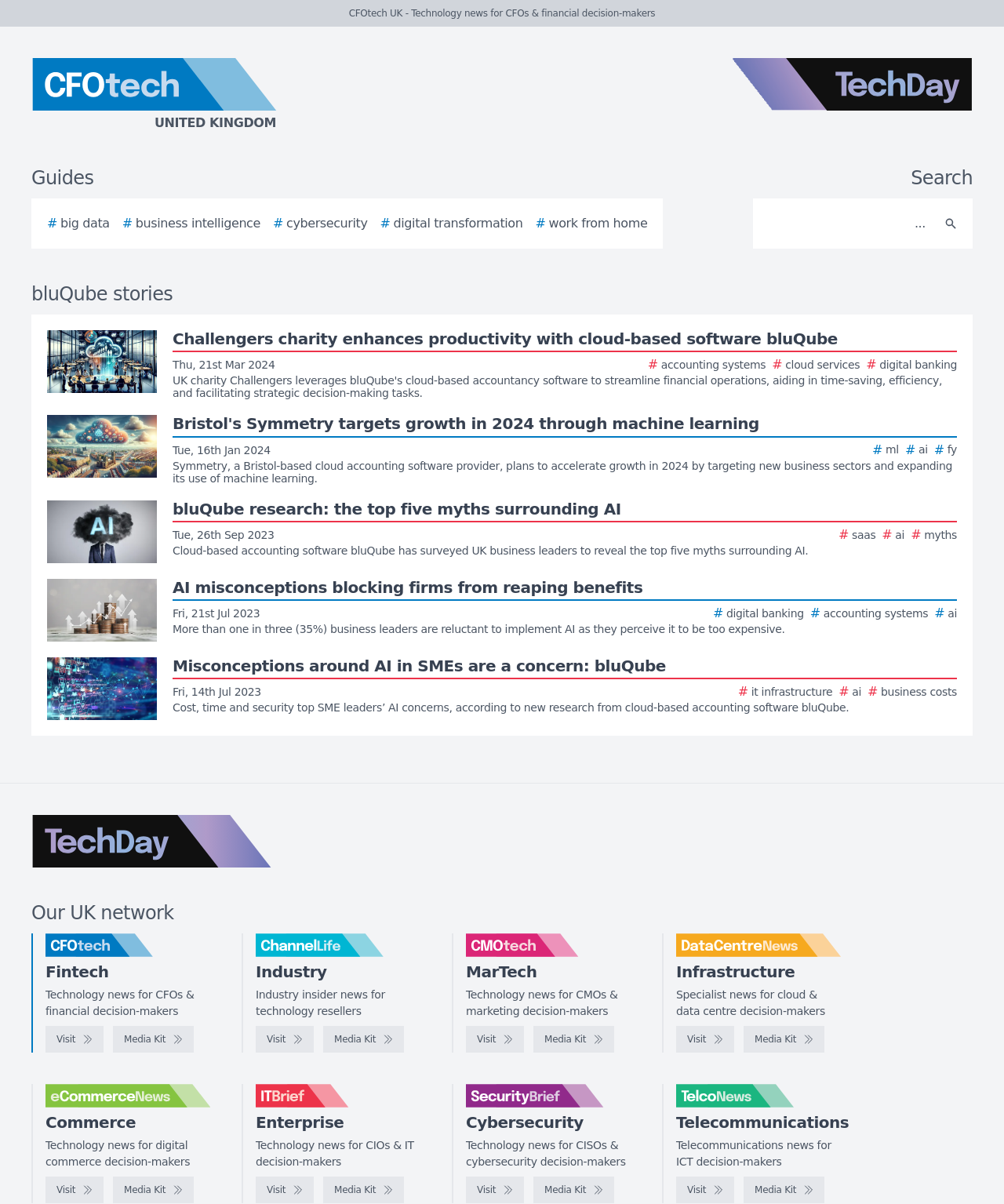Provide the bounding box coordinates of the area you need to click to execute the following instruction: "Read the story about Challengers charity".

[0.047, 0.274, 0.953, 0.332]